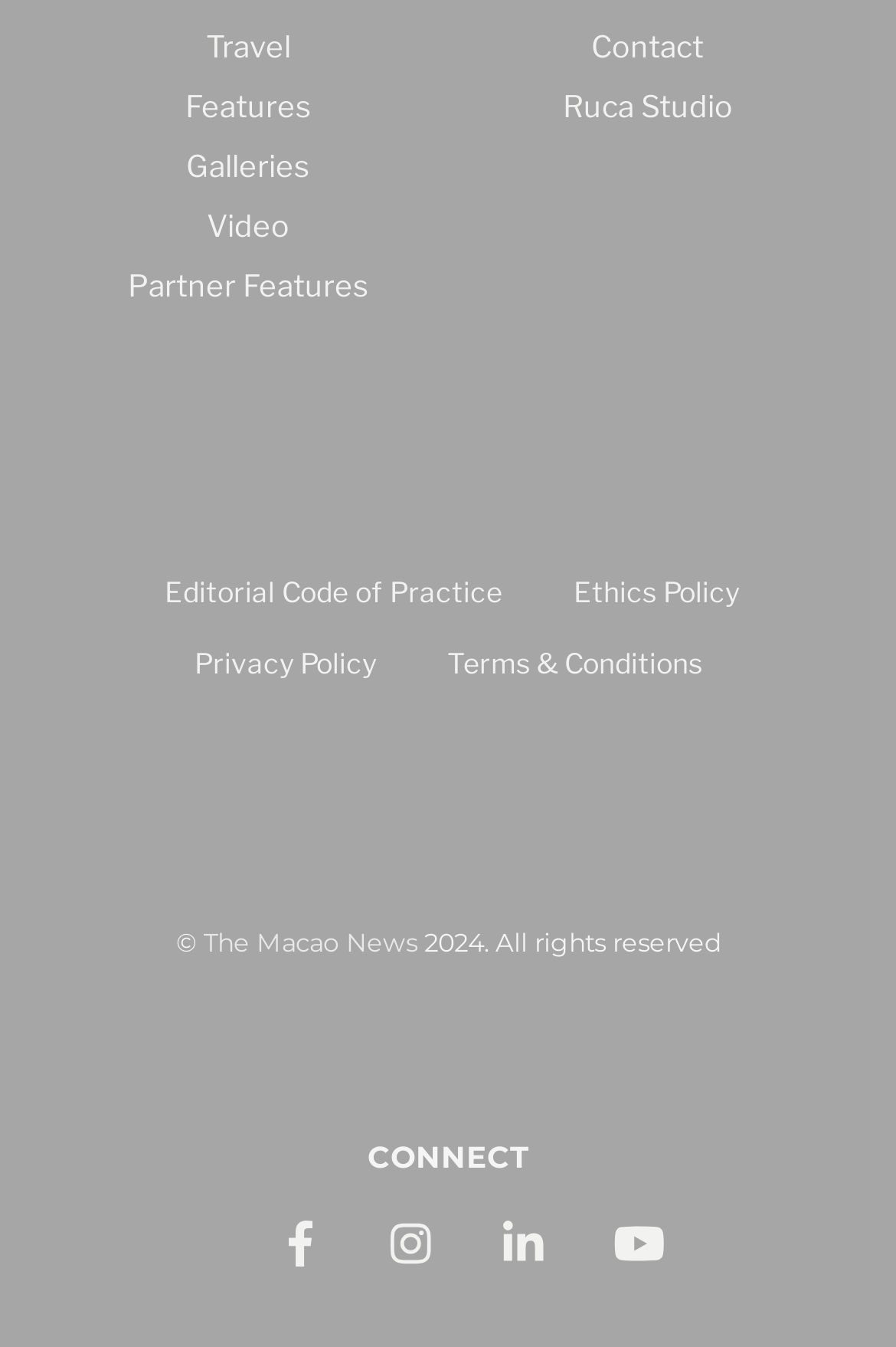Use one word or a short phrase to answer the question provided: 
What is the heading above the social media links?

CONNECT